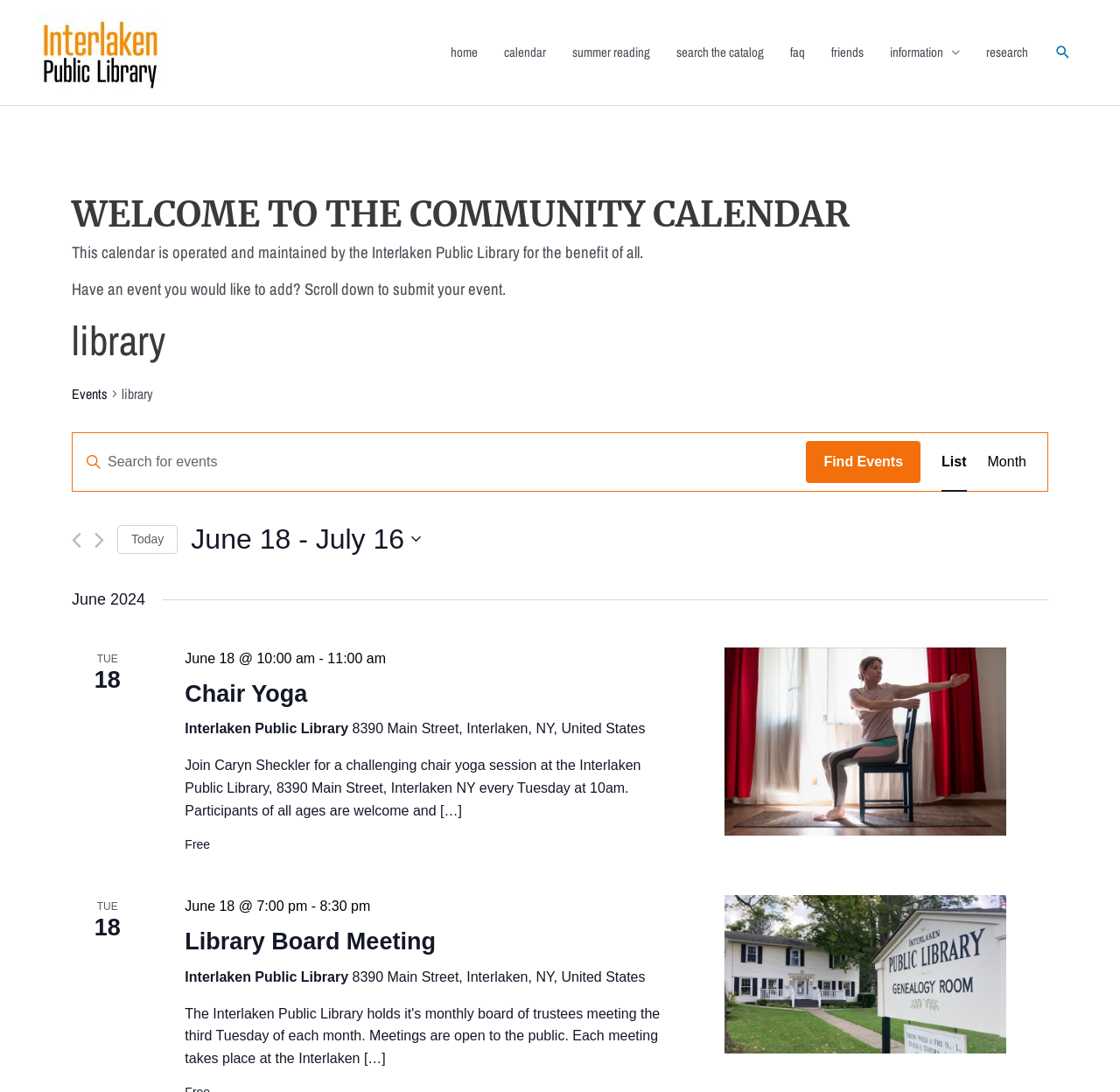Identify and generate the primary title of the webpage.

WELCOME TO THE COMMUNITY CALENDAR